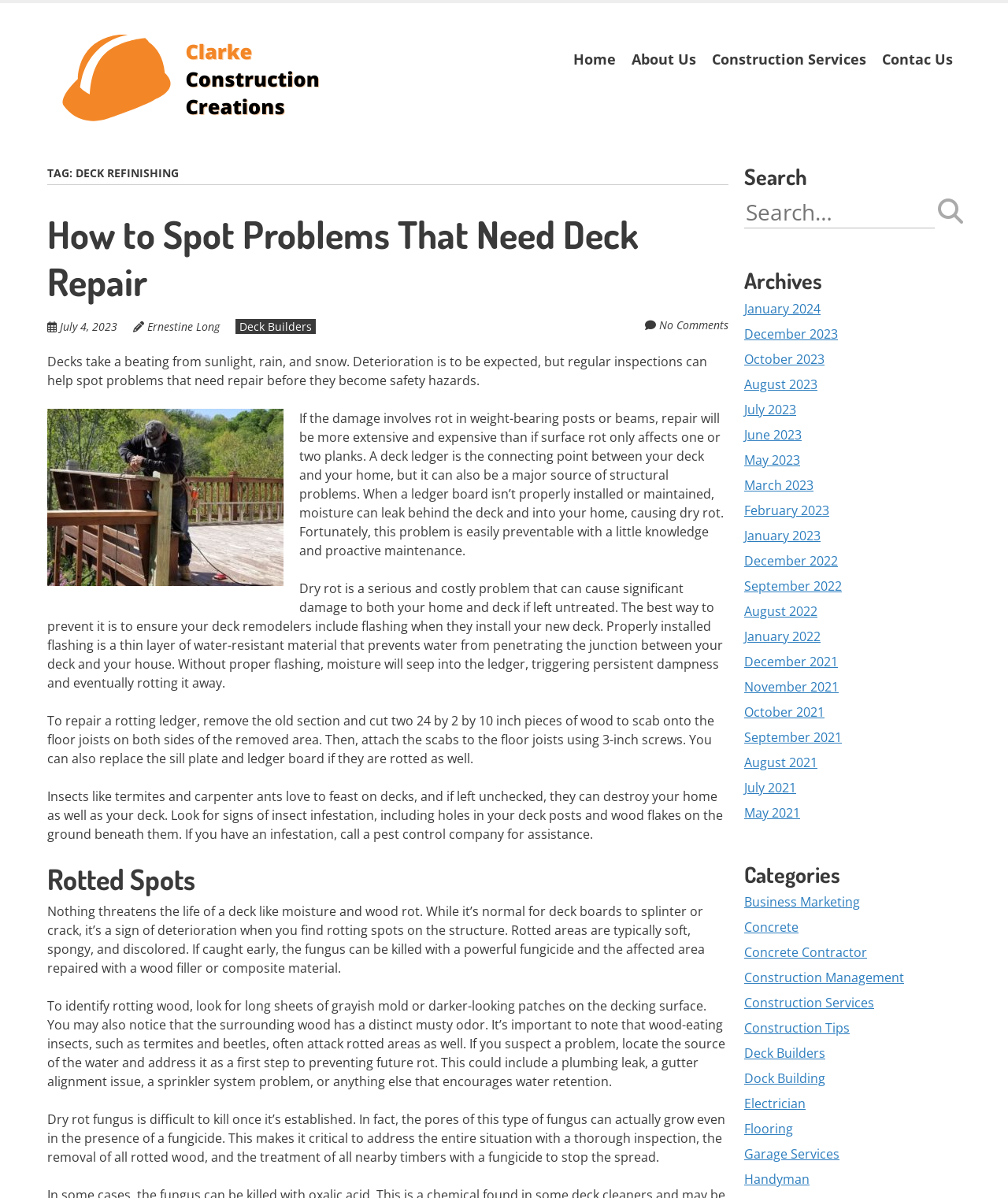Summarize the webpage in an elaborate manner.

This webpage is about deck refinishing and is provided by Clarke Construction Creations. At the top left, there is a logo of Clarke Construction Creations, which is also a link. To the right of the logo, there are navigation links, including "Skip to content", "Home", "About Us", "Construction Services", and "Contact Us".

Below the navigation links, there is a header section with a title "DECK REFINISHING" and a subheading "How to Spot Problems That Need Deck Repair". The article is dated July 4, 2023, and is written by Ernestine Long. There are also links to "Deck Builders" and "No Comments" in this section.

The main content of the webpage is an article about deck refinishing, which includes several paragraphs of text and an image of a deck. The article discusses the importance of regular inspections to spot problems that need repair before they become safety hazards. It also explains how to identify rotting wood, how to repair a rotting ledger, and how to prevent dry rot.

To the right of the main content, there is a sidebar with several sections, including "Search", "Archives", and "Categories". The "Search" section has a search box and a button. The "Archives" section lists links to articles from different months and years, from January 2024 to May 2021. The "Categories" section lists links to articles categorized by topics, such as "Business Marketing", "Concrete", "Construction Management", and "Deck Builders".